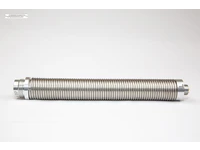Explain in detail what you see in the image.

This image showcases a metallic spring kit, specifically designed for the 6 Pin to 4 Pin configuration by Forbest Products Co. The product features a sleek, elongated appearance with a distinctive ribbed texture that indicates its durability and functional design. The ends of the spring kit are reinforced, allowing for secure connections in various applications. This item is part of a product lineup that includes other configurations such as 4 Pin to 4 Pin and 5 Pin to 4 Pin variants, highlighting its versatility for different devices. The sale price of this item is listed as $123.00 CAD.